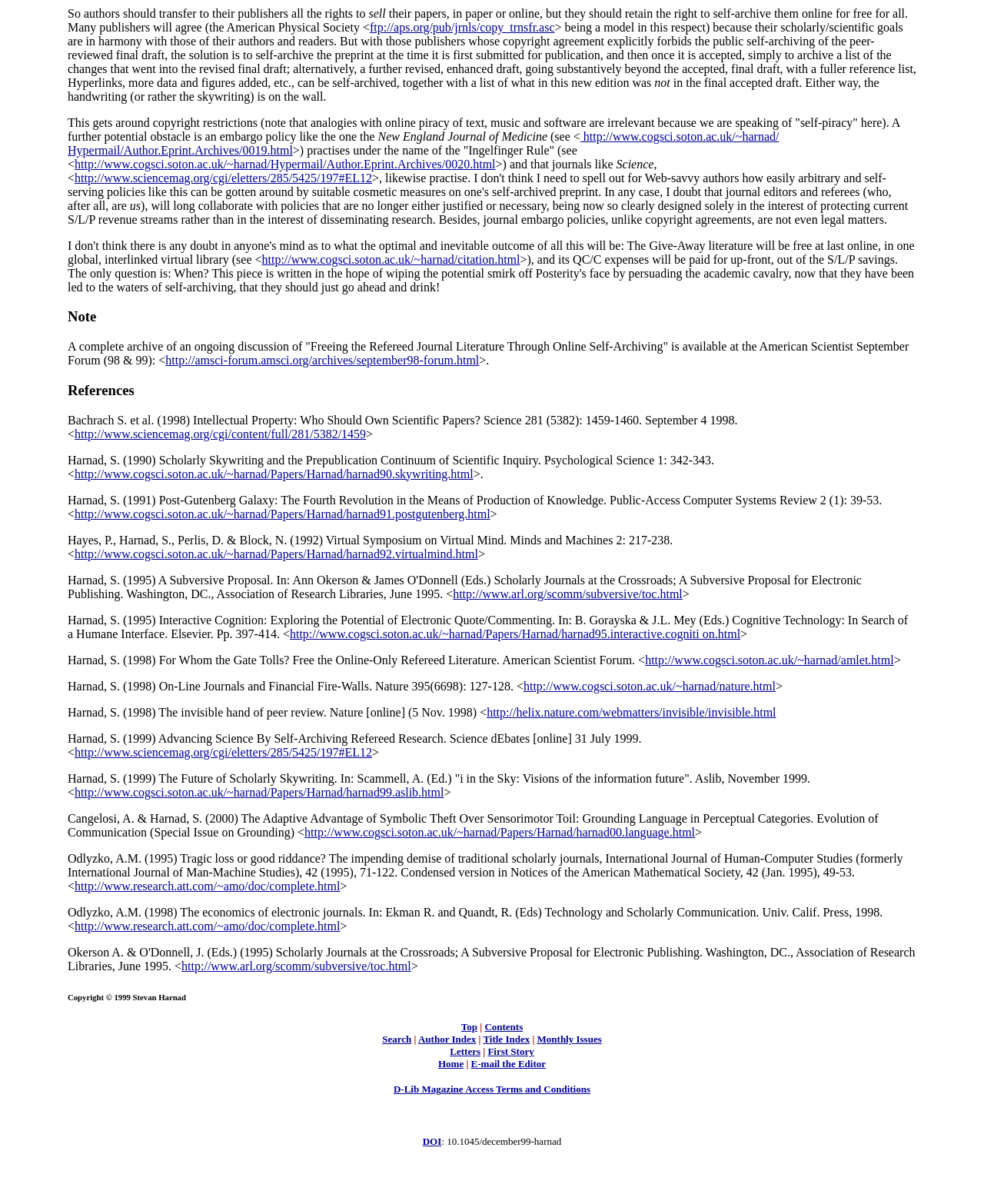How many references are listed at the end of the webpage?
Based on the screenshot, give a detailed explanation to answer the question.

The webpage contains a 'References' section at the end, which lists 12 references to academic papers and articles, including links to online versions of some of these references.